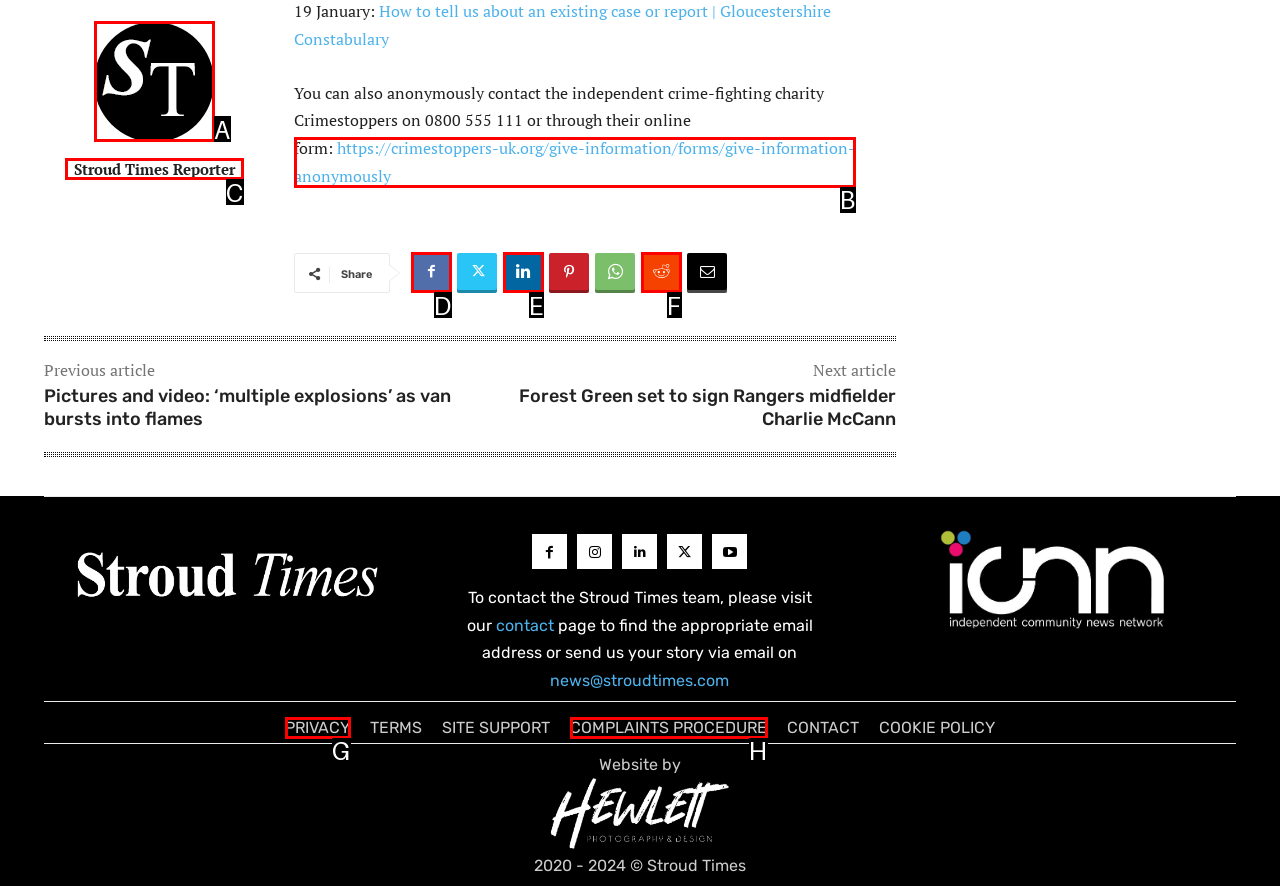Point out the option that best suits the description: https://crimestoppers-uk.org/give-information/forms/give-information-anonymously
Indicate your answer with the letter of the selected choice.

B